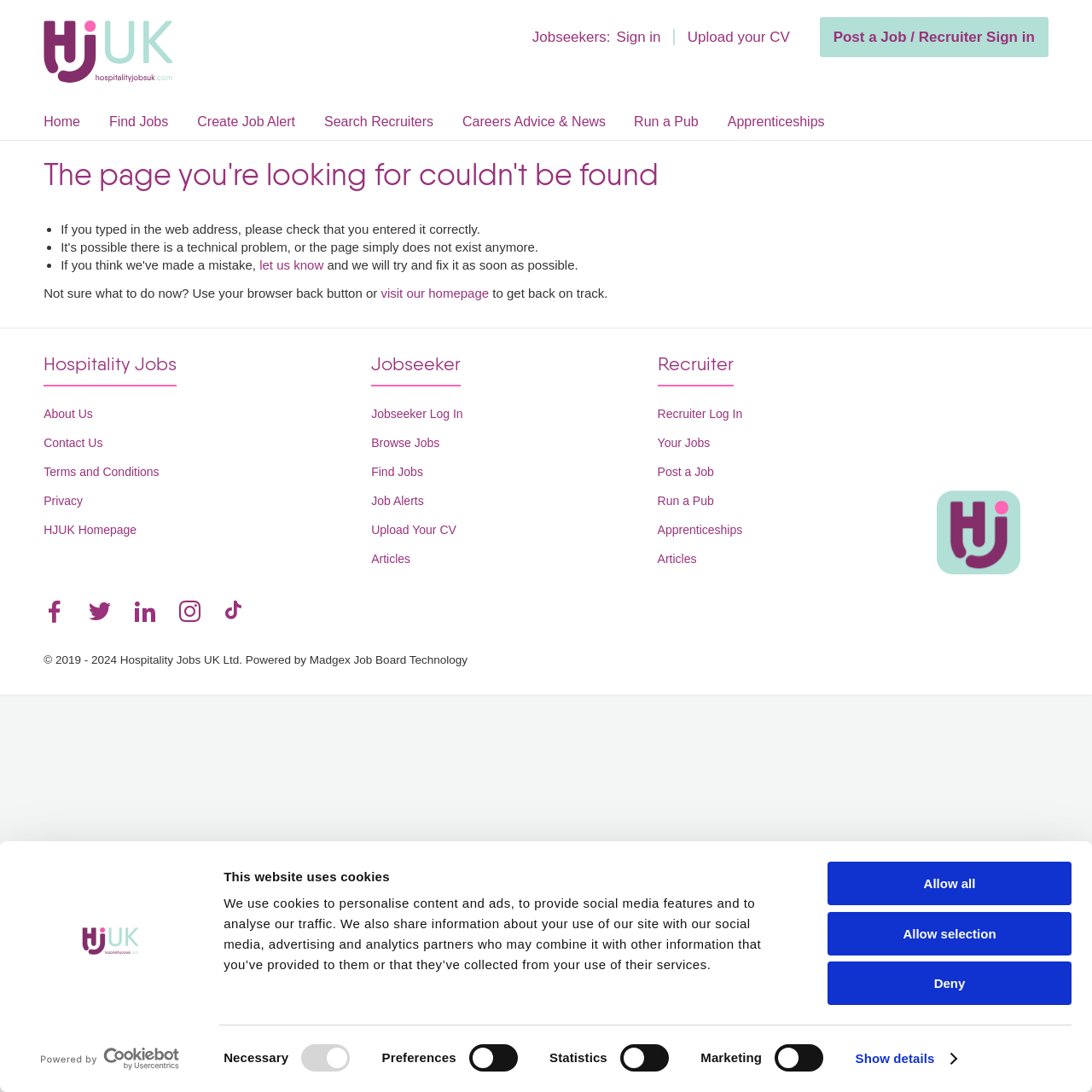What is the purpose of the checkboxes?
Give a one-word or short phrase answer based on the image.

Selecting cookie preferences